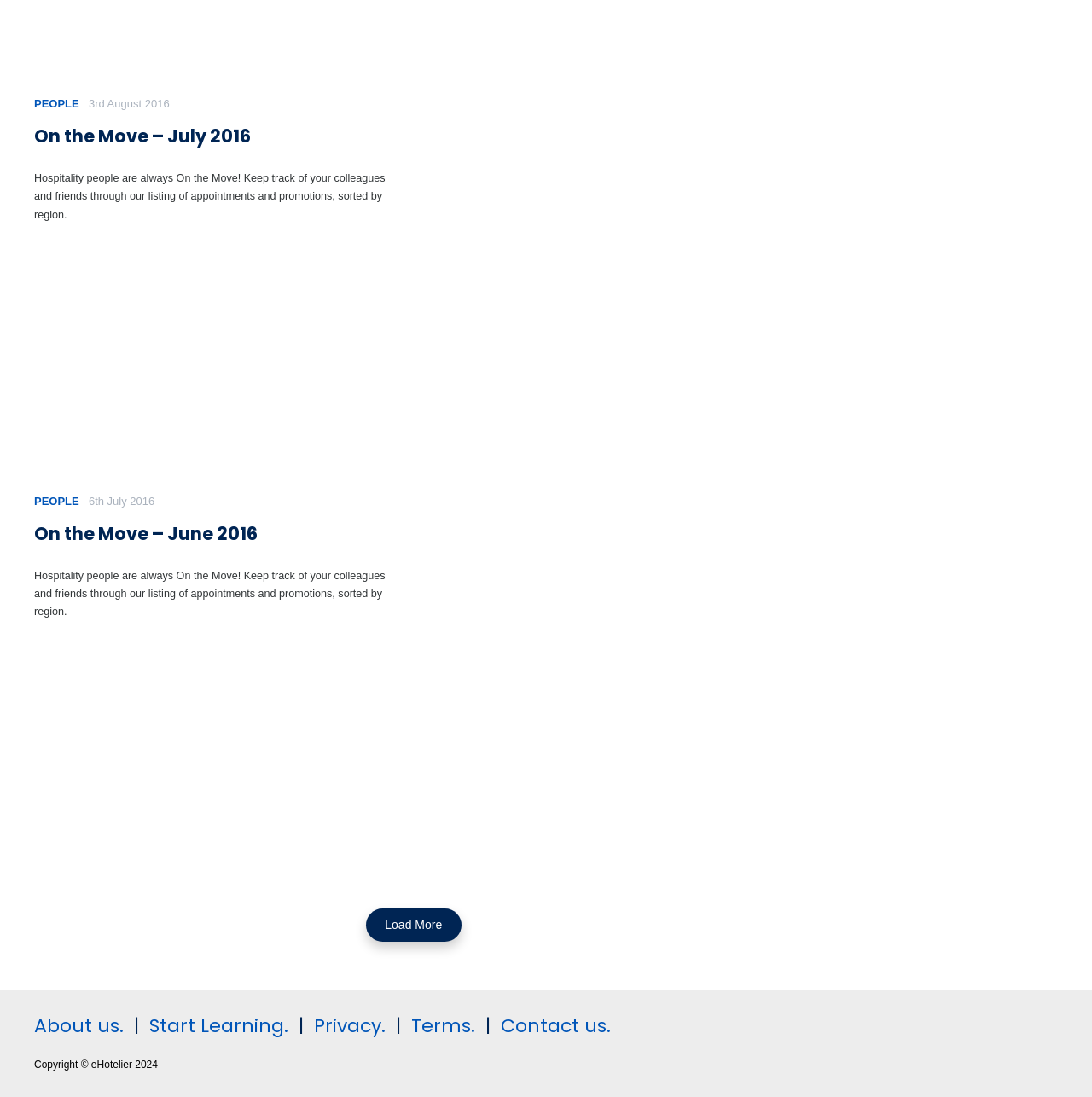What is the copyright year of this website?
Based on the image, answer the question with as much detail as possible.

I found a 'StaticText' element with the text 'Copyright © eHotelier 2024', which indicates that the copyright year of this website is 2024.